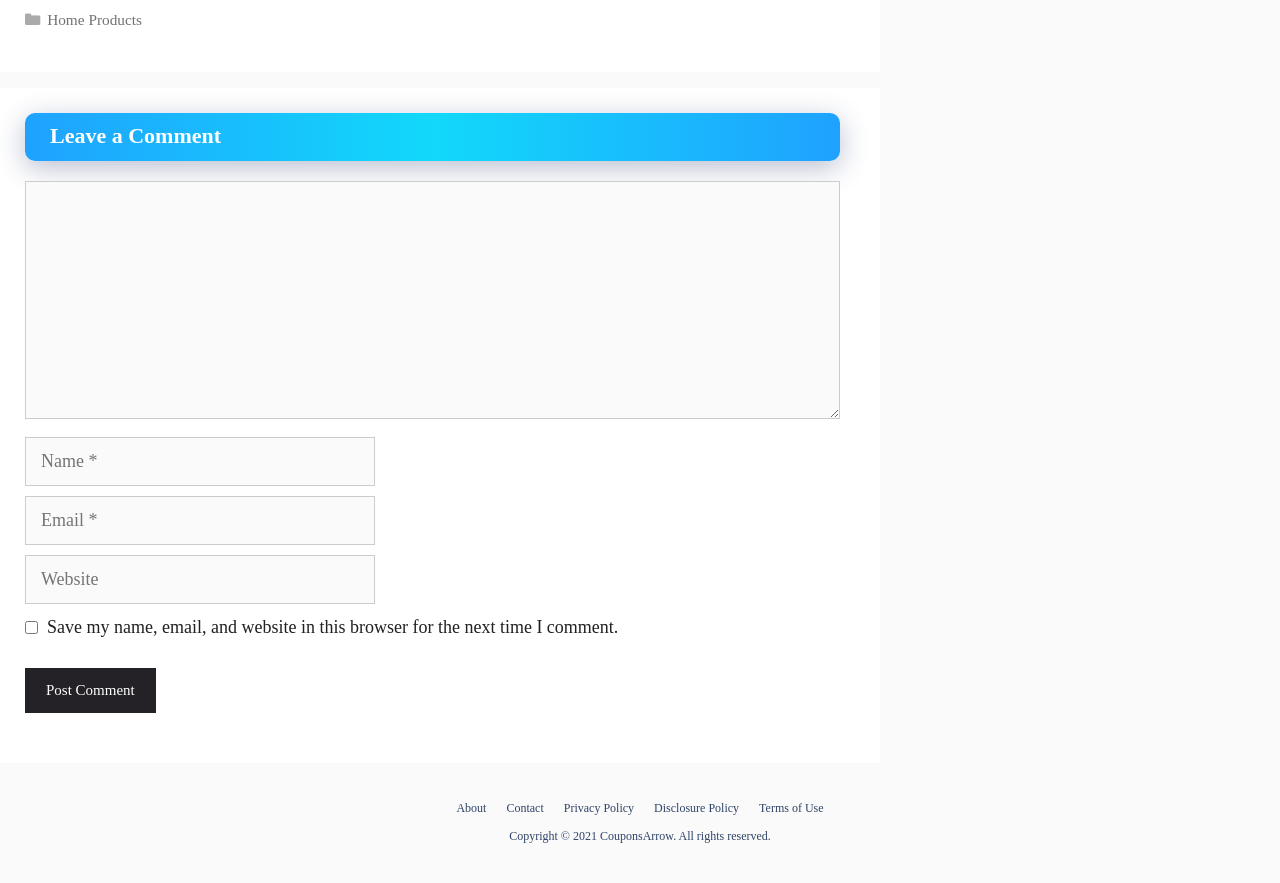What is the function of the checkbox?
Based on the image, answer the question with a single word or brief phrase.

Save comment info